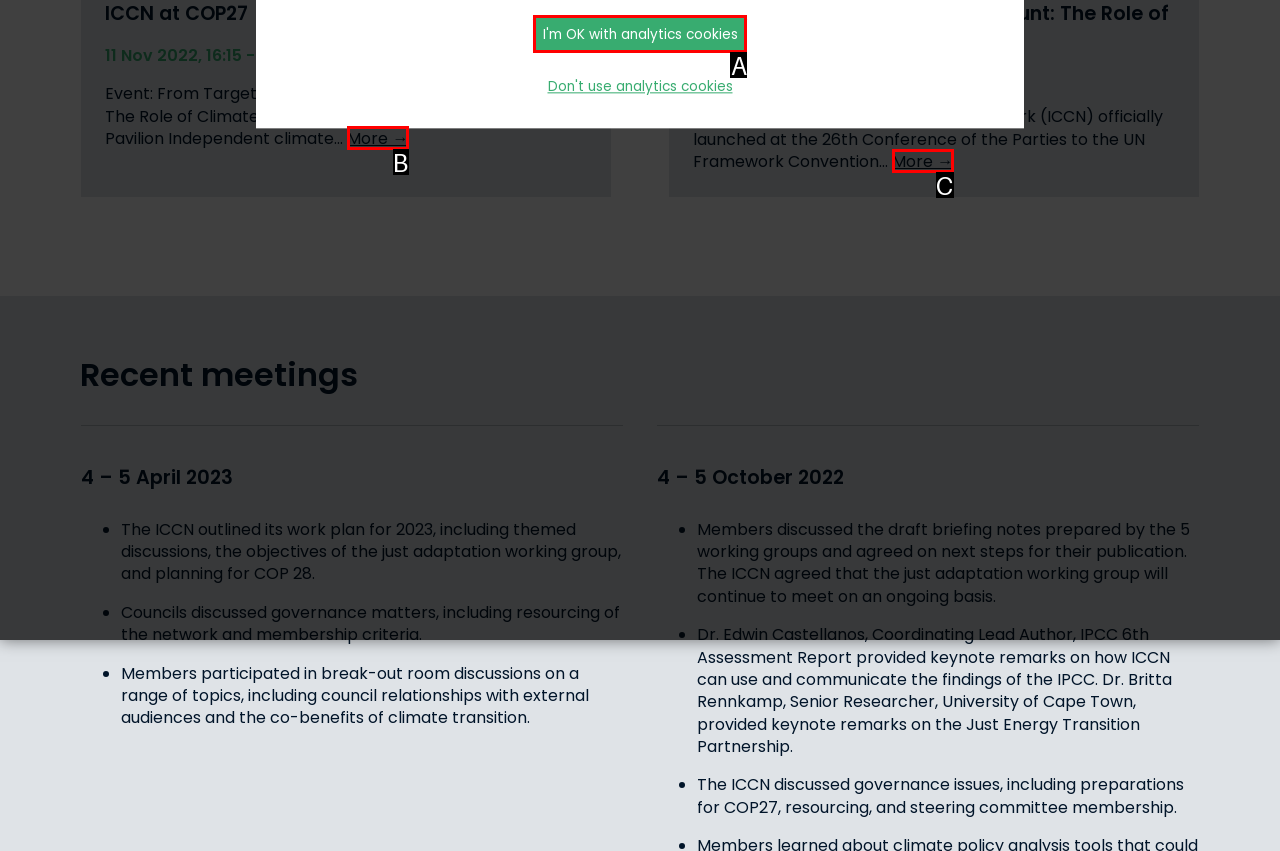Identify the HTML element that best fits the description: I'm OK with analytics cookies. Respond with the letter of the corresponding element.

A